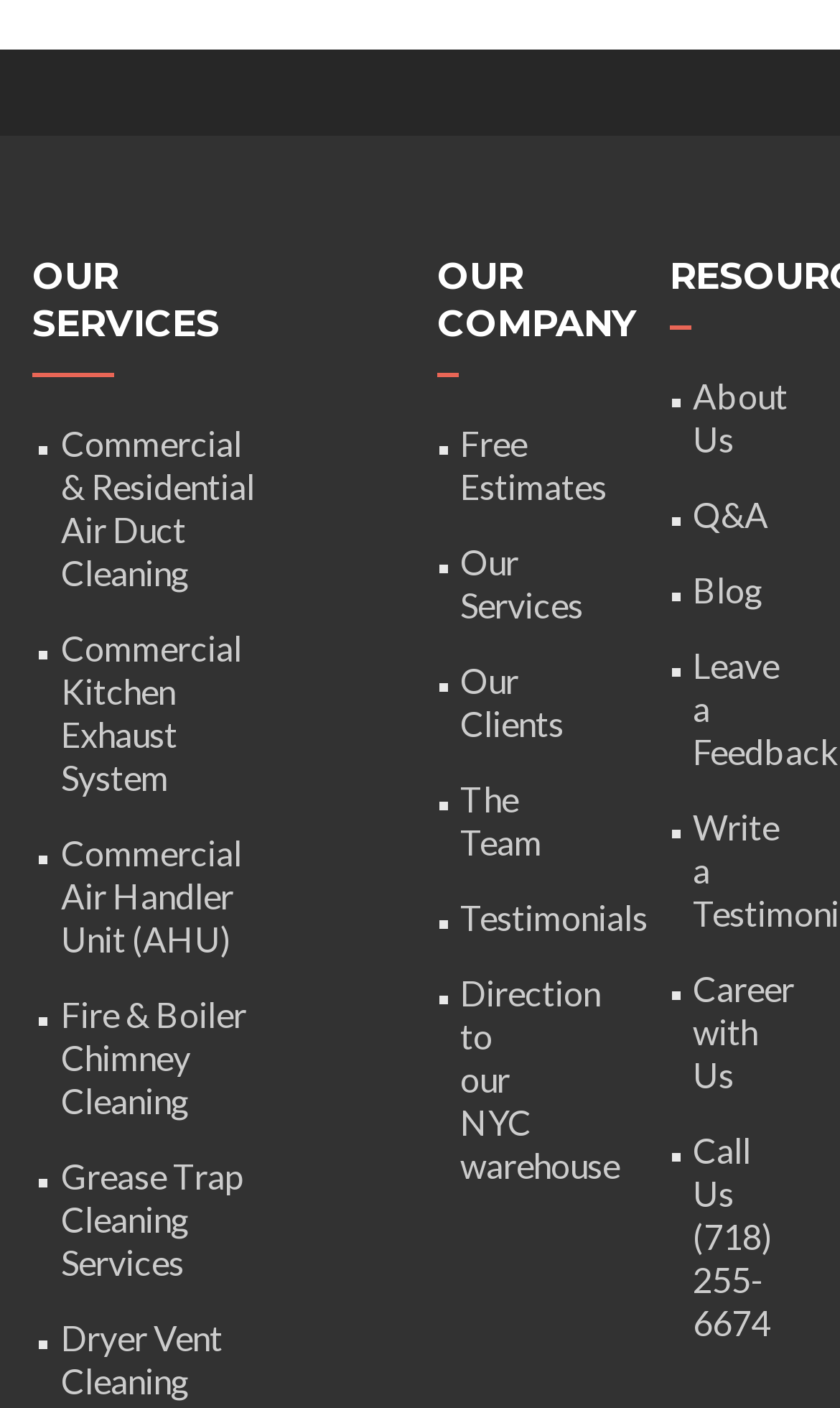Locate the bounding box coordinates of the clickable area to execute the instruction: "Read testimonials". Provide the coordinates as four float numbers between 0 and 1, represented as [left, top, right, bottom].

[0.548, 0.637, 0.771, 0.666]